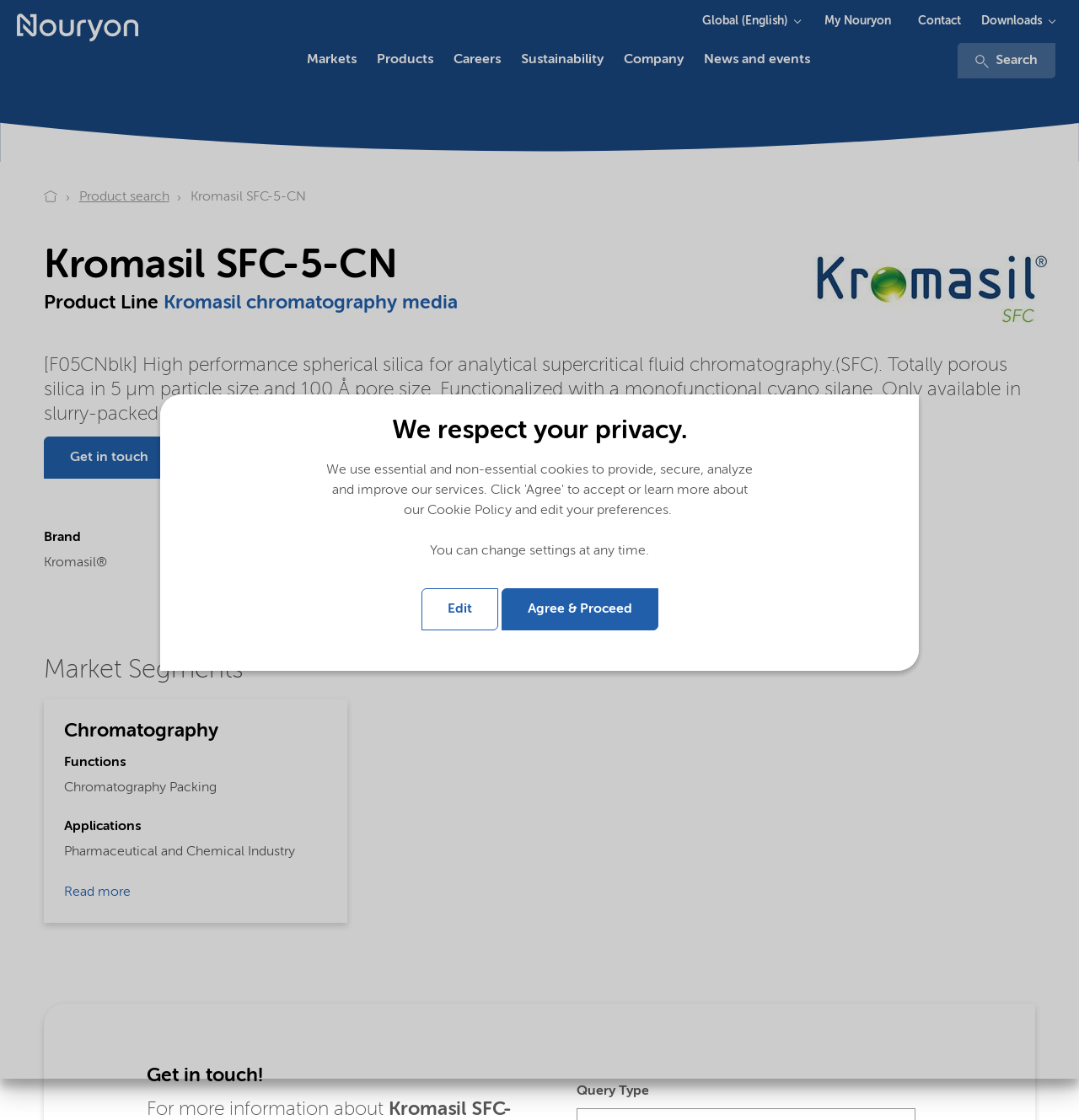Refer to the image and provide an in-depth answer to the question:
What is the application of the product?

The application of the product is mentioned in the static text 'Purification and analysis' under the heading 'Applications'.